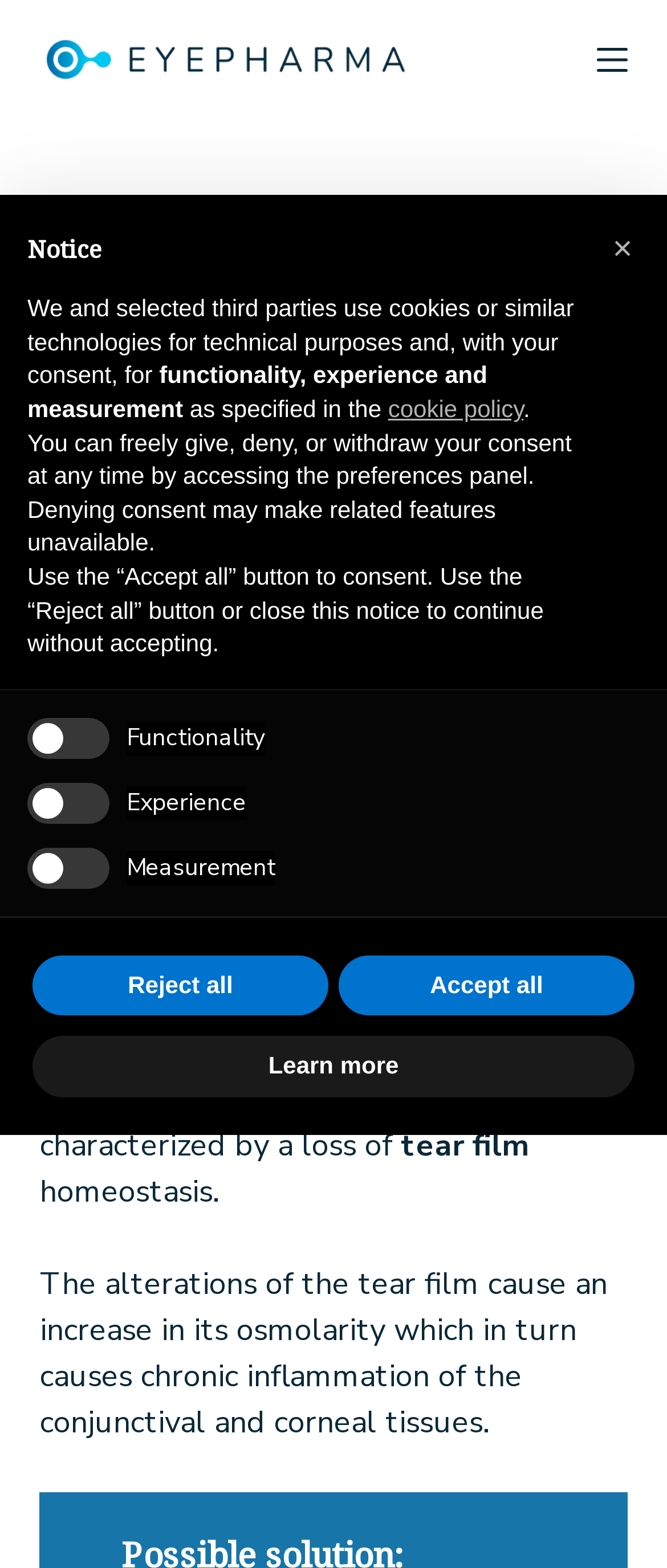Locate the bounding box coordinates of the area where you should click to accomplish the instruction: "Click the 'Menu' button".

[0.894, 0.028, 0.94, 0.048]